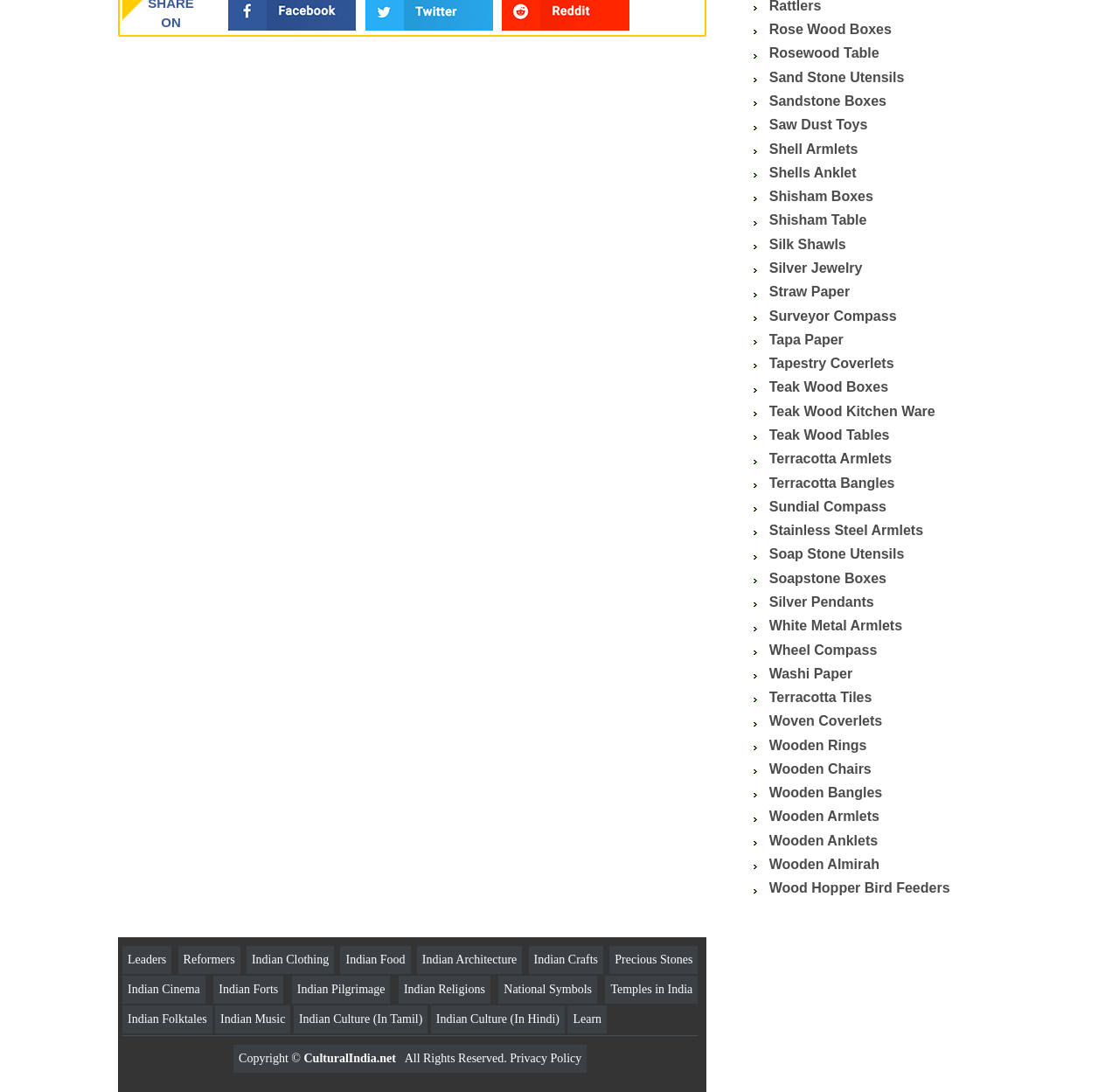Using the webpage screenshot, find the UI element described by Indian Culture (In Tamil). Provide the bounding box coordinates in the format (top-left x, top-left y, bottom-right x, bottom-right y), ensuring all values are floating point numbers between 0 and 1.

[0.267, 0.927, 0.378, 0.939]